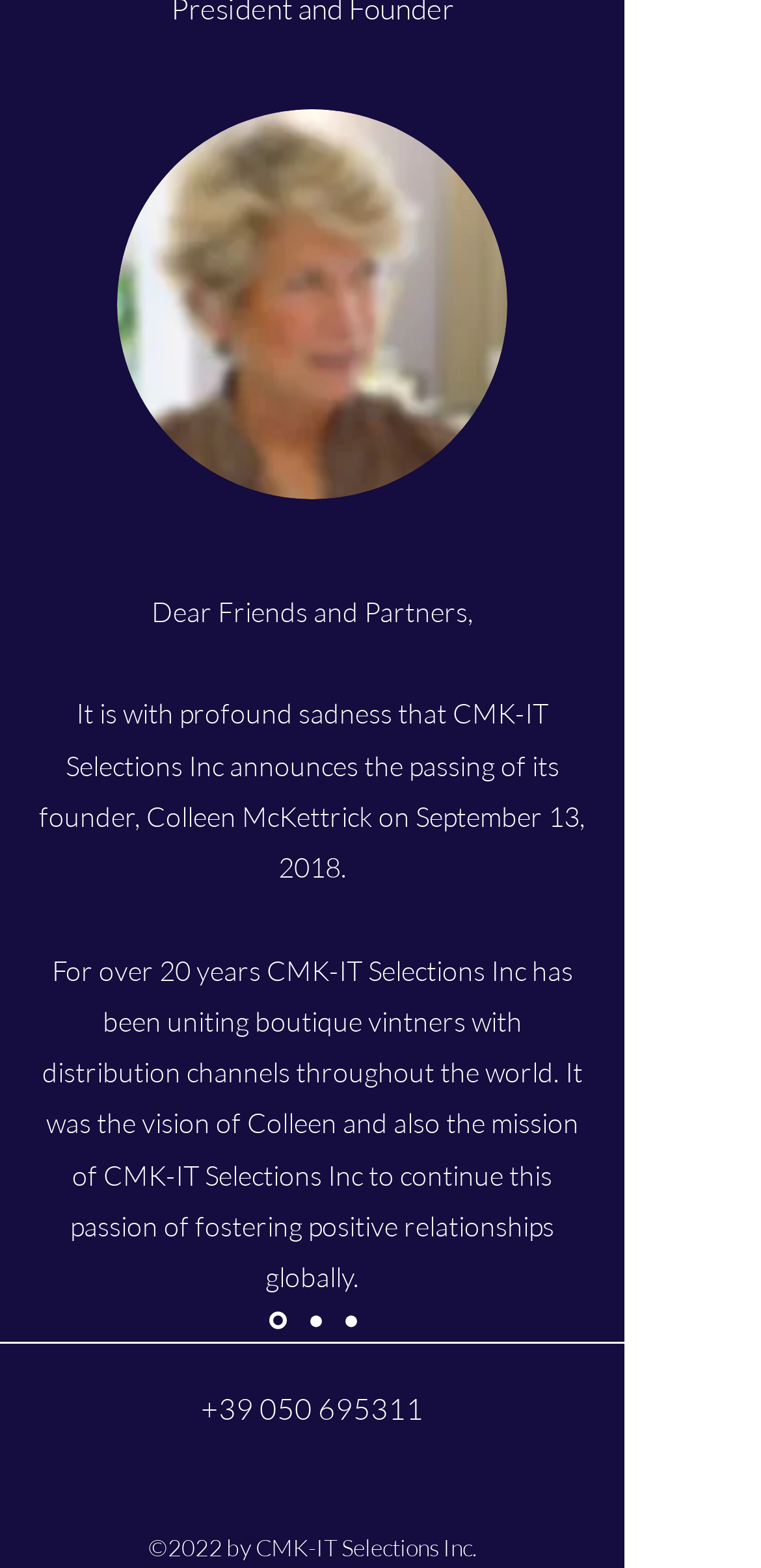Determine the bounding box coordinates for the UI element with the following description: "aria-label="Colleen"". The coordinates should be four float numbers between 0 and 1, represented as [left, top, right, bottom].

[0.353, 0.837, 0.376, 0.848]